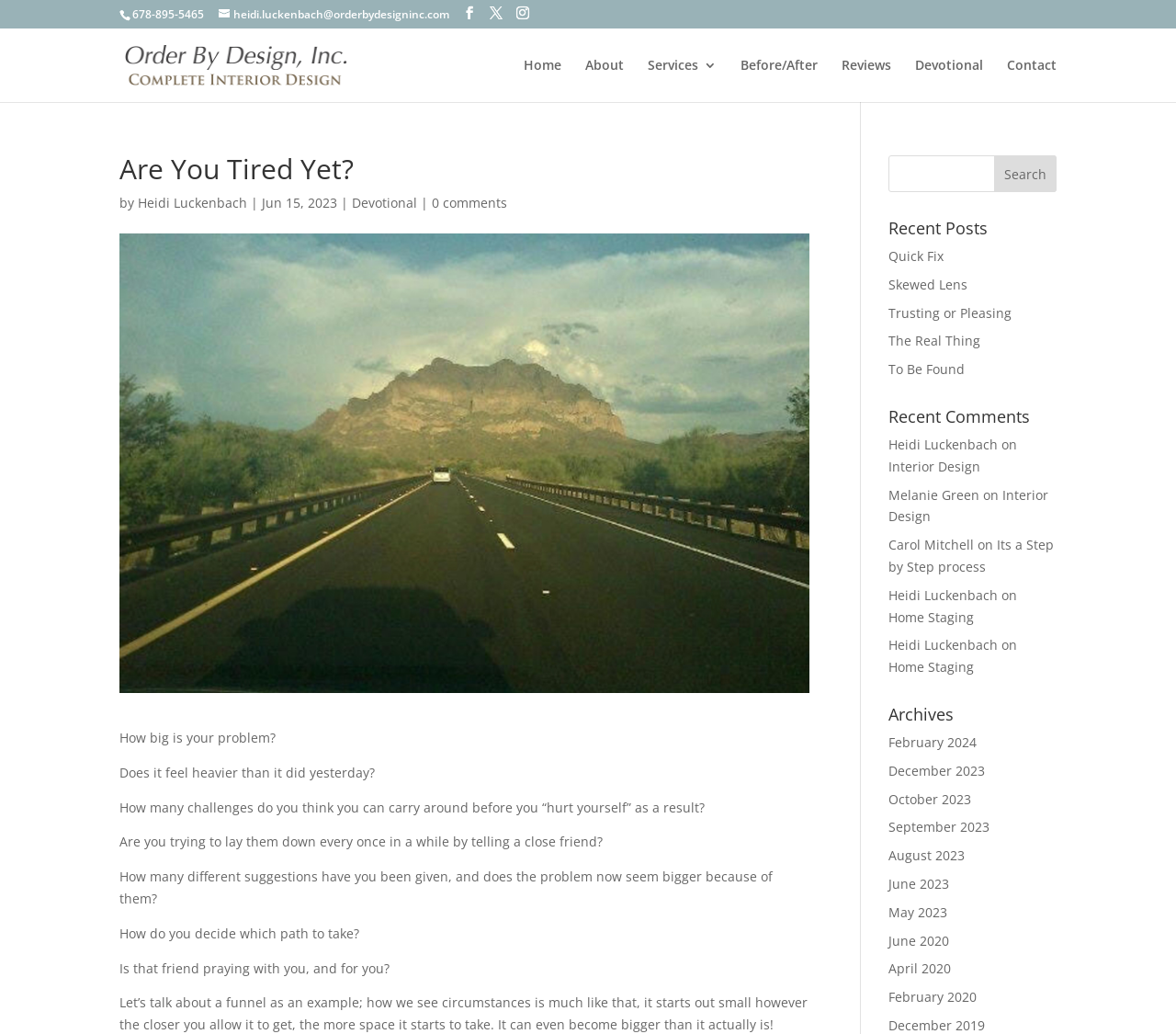What is the topic of the recent post 'Quick Fix'?
Look at the image and answer with only one word or phrase.

Not specified